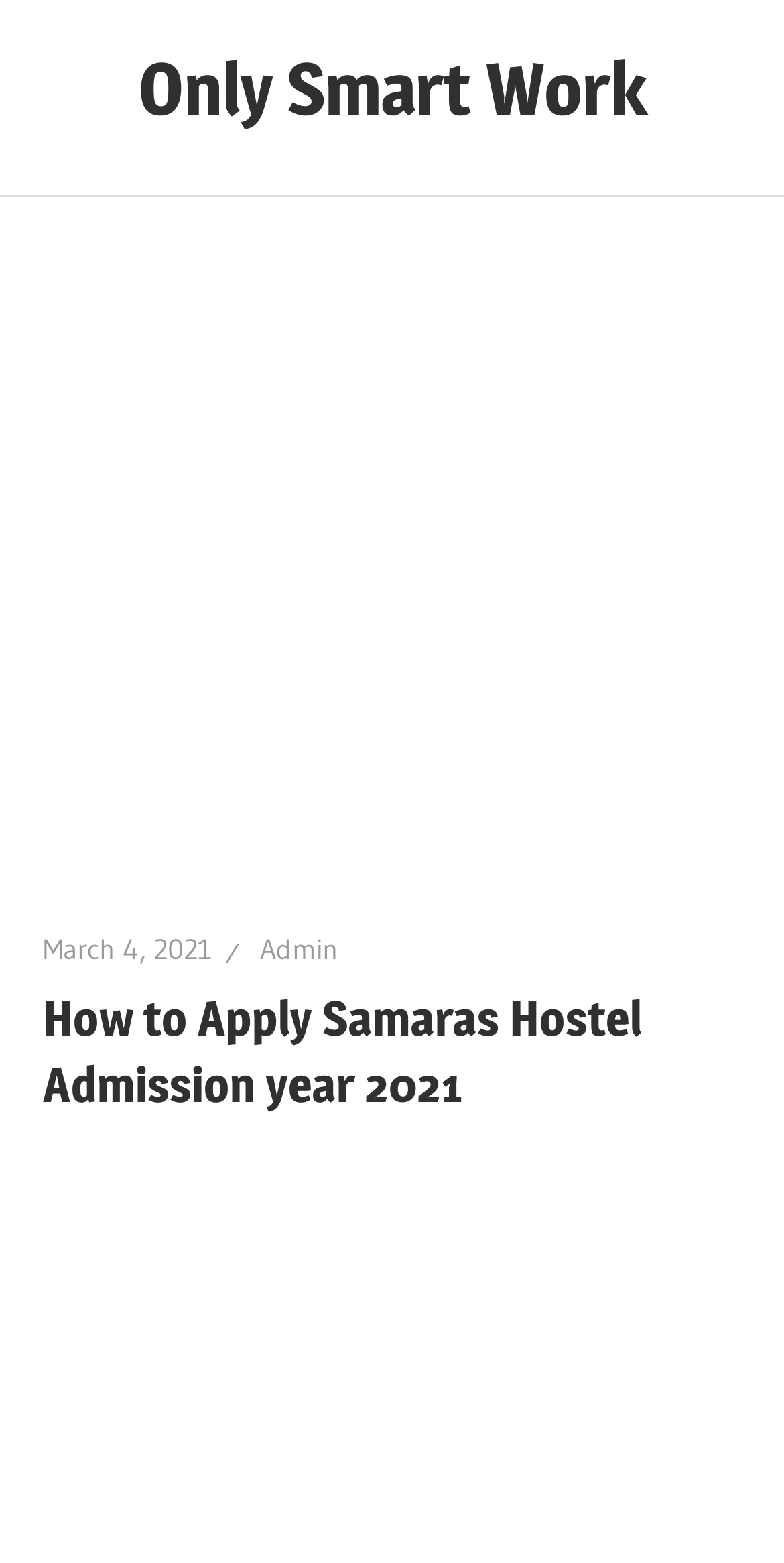Reply to the question below using a single word or brief phrase:
What type of element is the 'Advertisement'?

Iframe